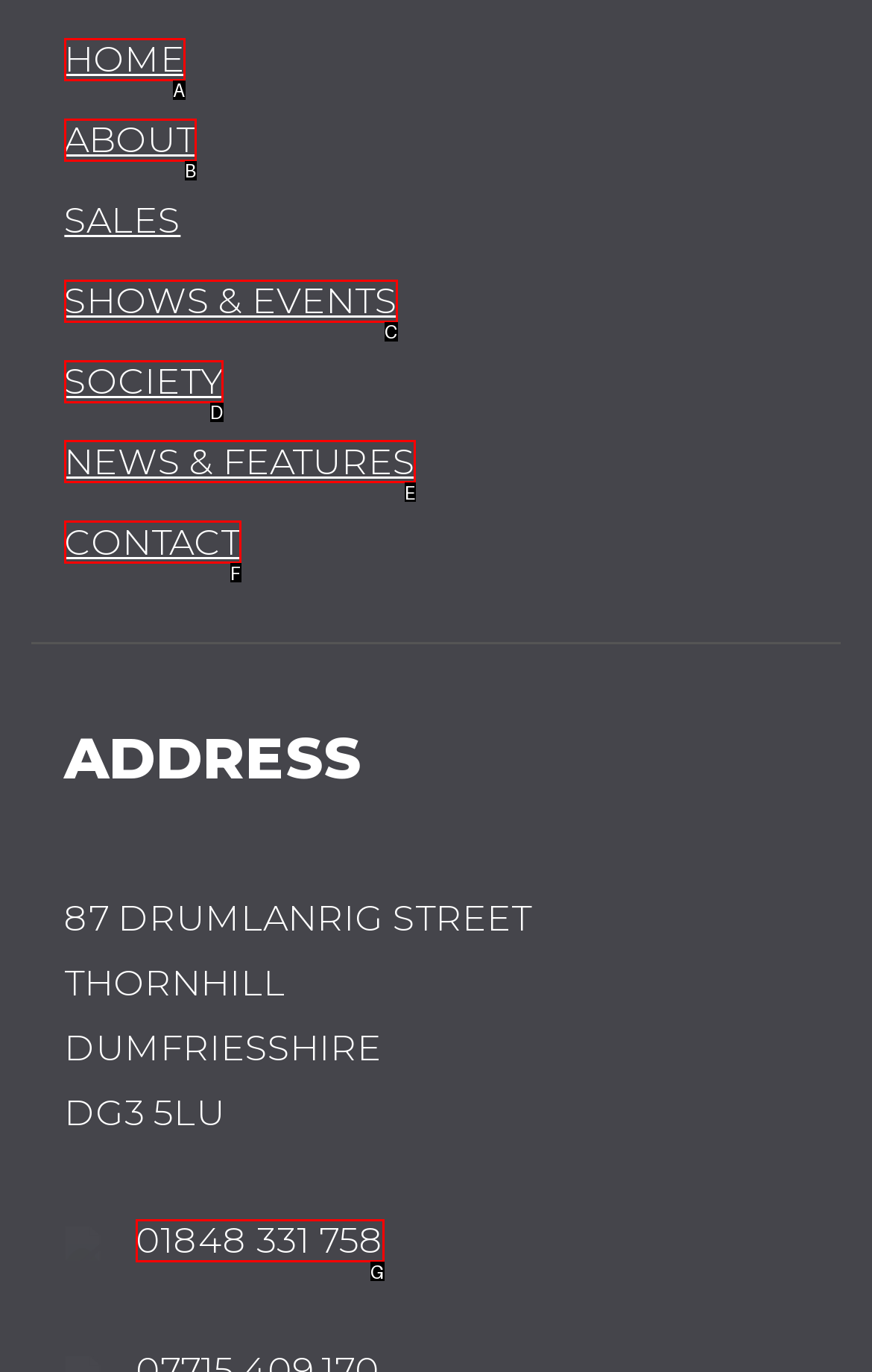Based on the description: News & Features, identify the matching HTML element. Reply with the letter of the correct option directly.

E